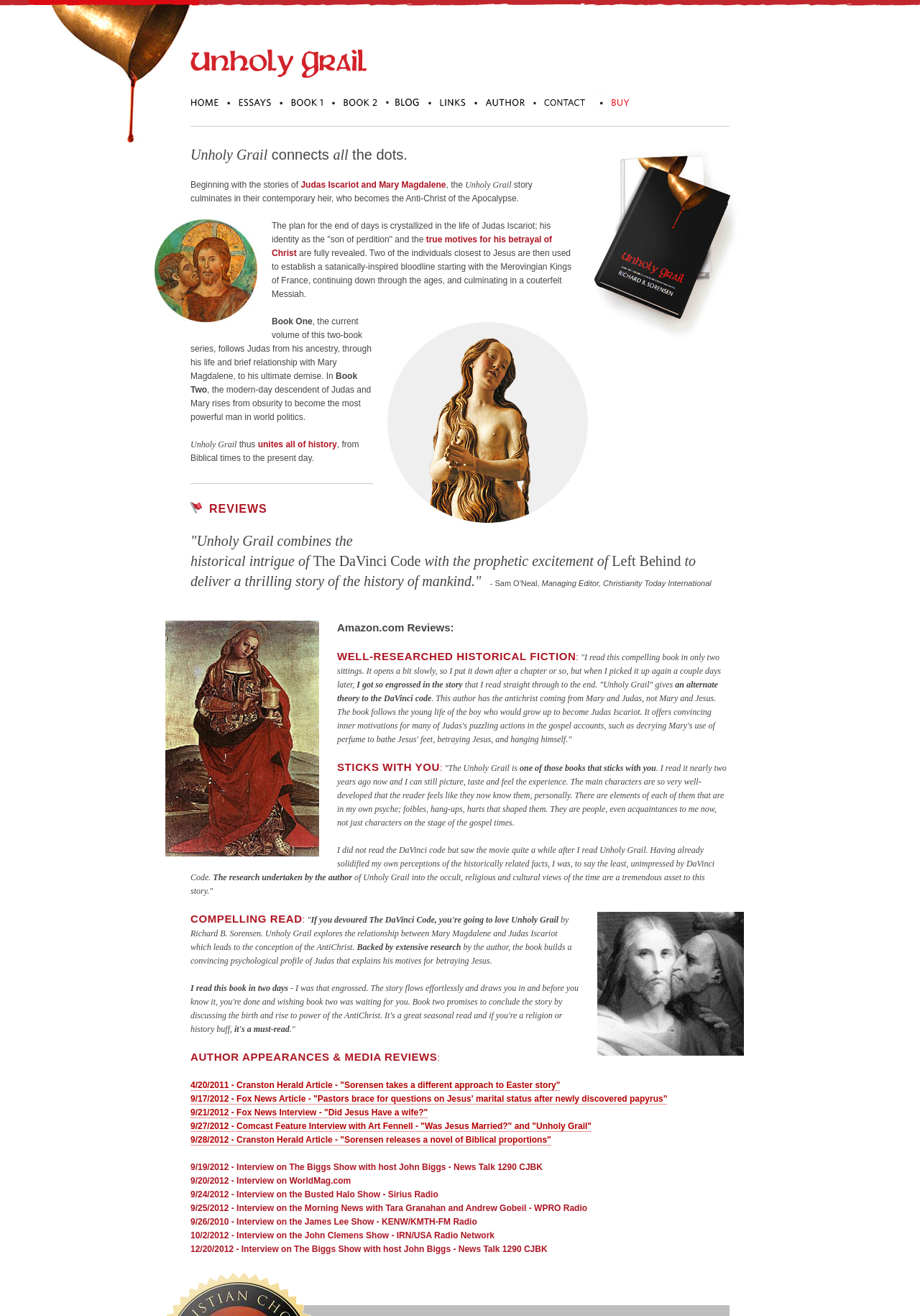Determine the bounding box coordinates of the region I should click to achieve the following instruction: "Check 'REVIEWS'". Ensure the bounding box coordinates are four float numbers between 0 and 1, i.e., [left, top, right, bottom].

[0.227, 0.382, 0.29, 0.391]